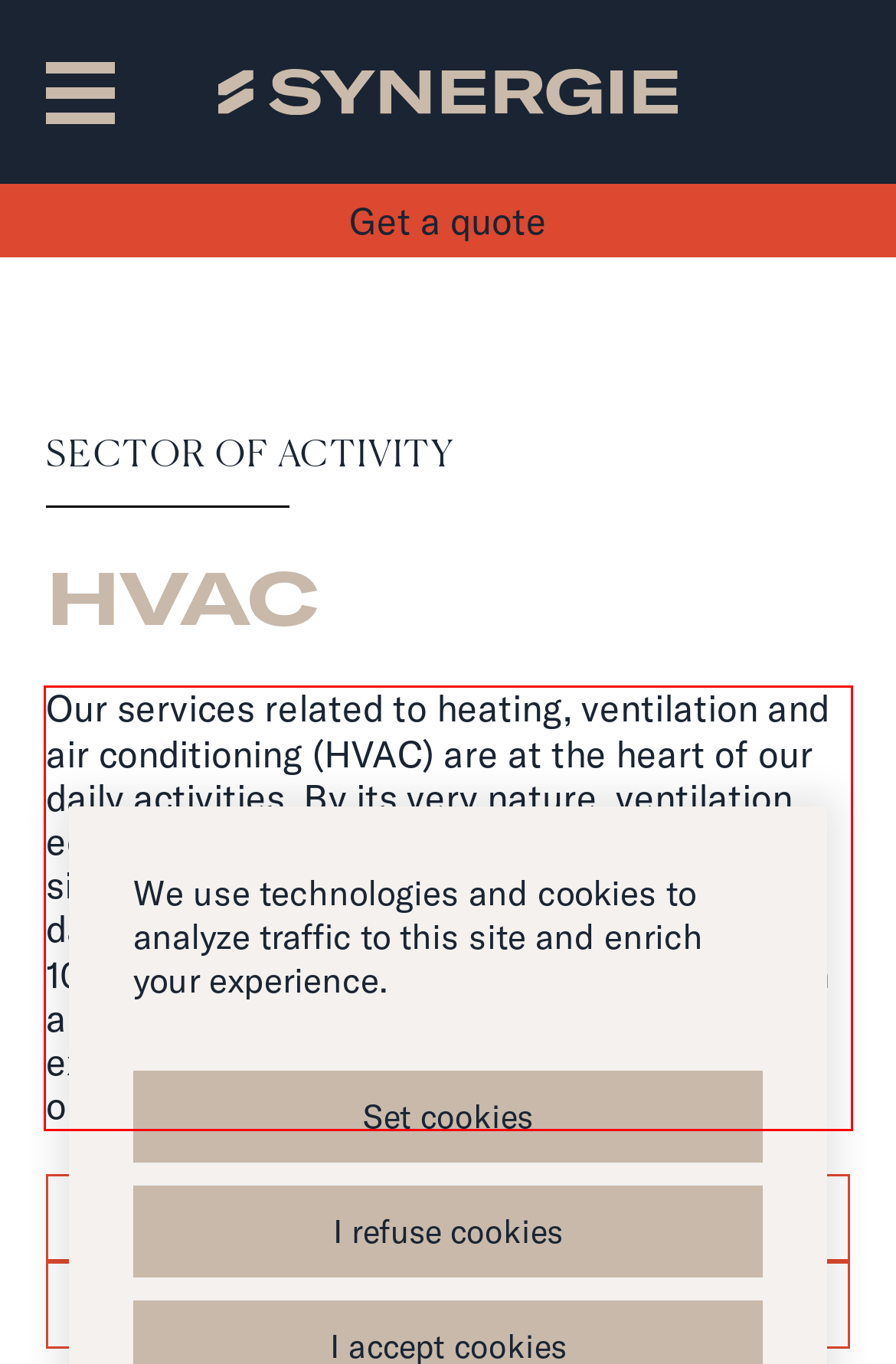Observe the screenshot of the webpage, locate the red bounding box, and extract the text content within it.

Our services related to heating, ventilation and air conditioning (HVAC) are at the heart of our daily activities. By its very nature, ventilation equipment is mainly shipped to construction sites, where it is then installed on roofs. To date, Synergie Canada has moved more than 10,000 air filtration units, and has done so with an impeccable track record. Our teams of experts ensure secure transportation and outstanding service.